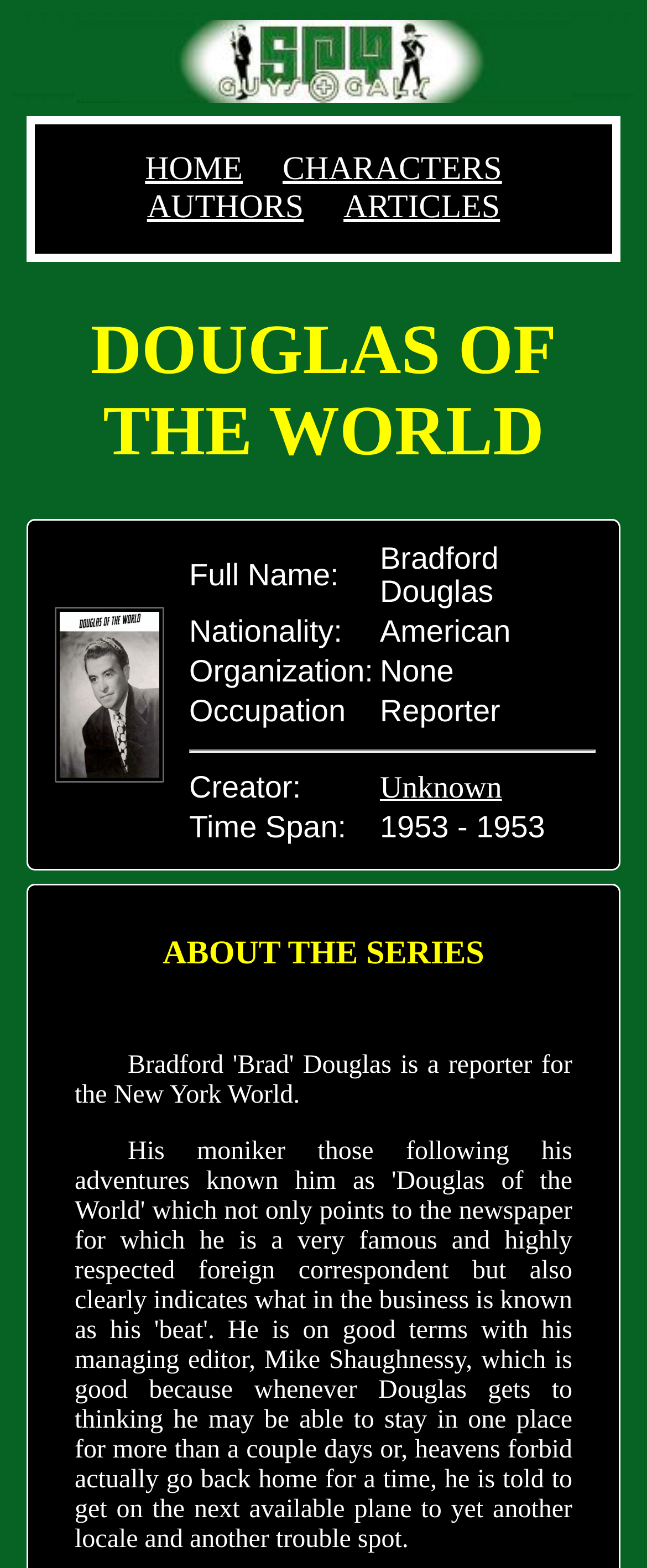What is the occupation of Bradford Douglas?
Based on the image, please offer an in-depth response to the question.

I looked at the table containing information about Bradford Douglas and found the occupation listed as 'Reporter'.